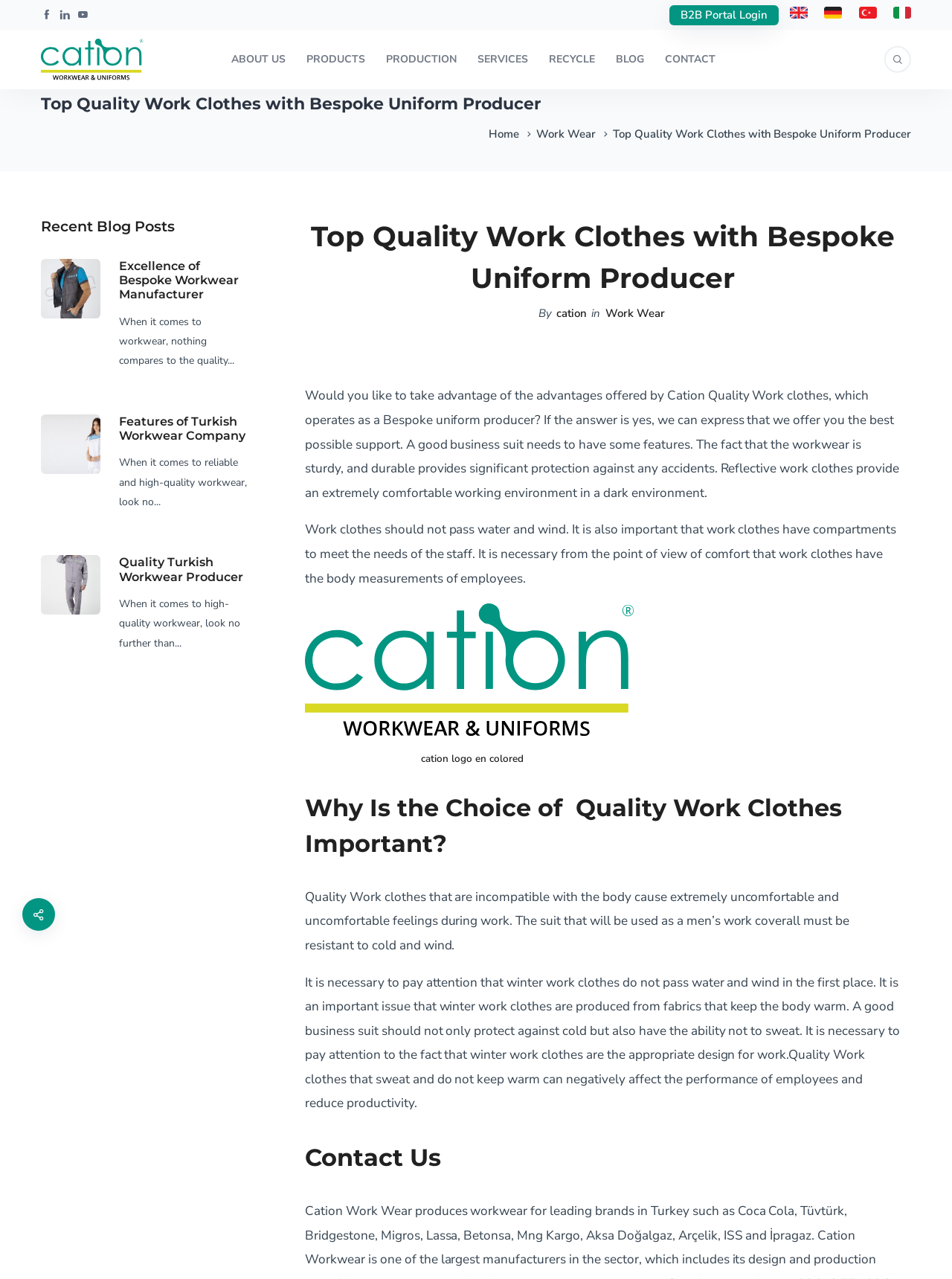Determine the bounding box coordinates of the region I should click to achieve the following instruction: "Check Facebook". Ensure the bounding box coordinates are four float numbers between 0 and 1, i.e., [left, top, right, bottom].

None